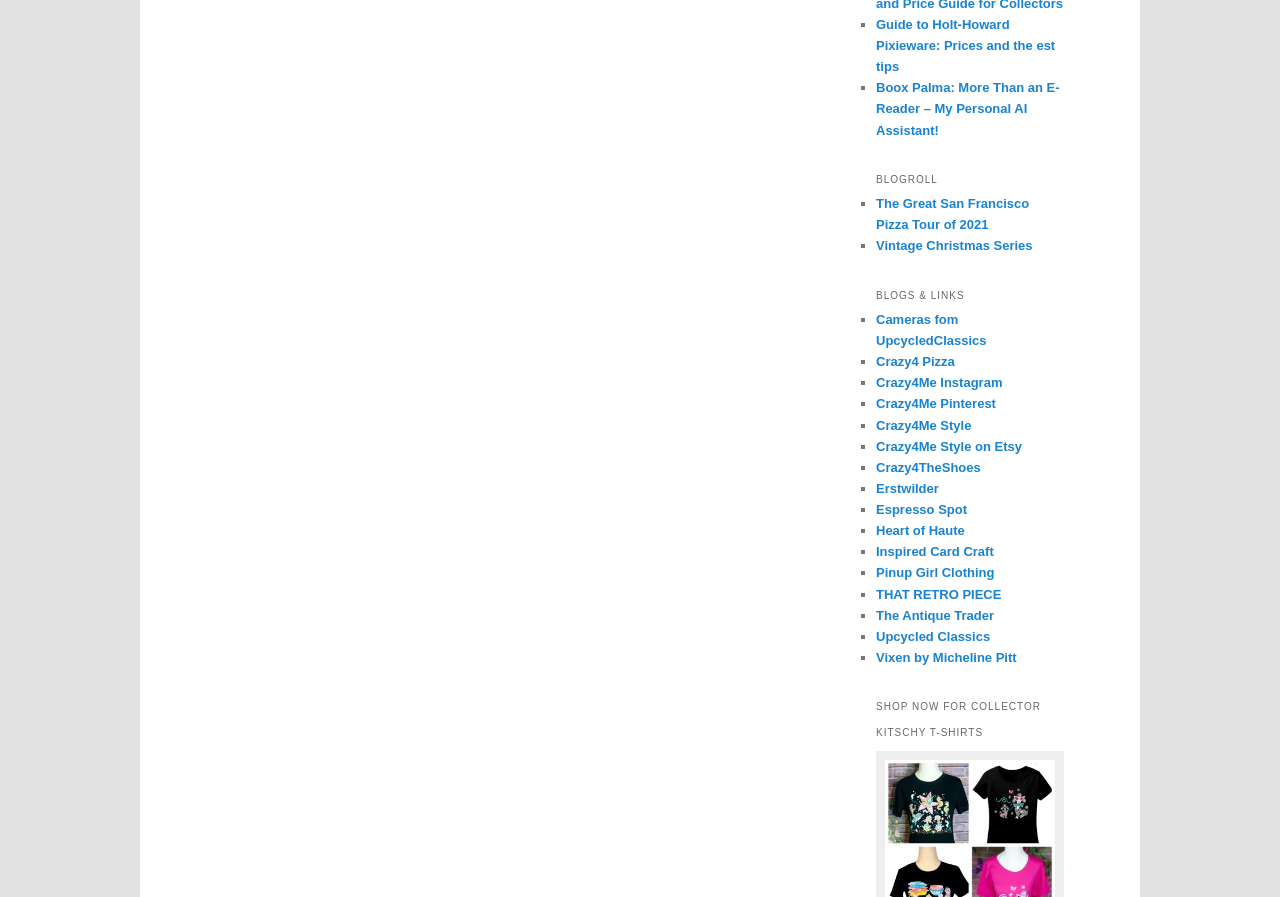Indicate the bounding box coordinates of the element that must be clicked to execute the instruction: "Shop for collector kitschy t-shirts". The coordinates should be given as four float numbers between 0 and 1, i.e., [left, top, right, bottom].

[0.684, 0.774, 0.831, 0.832]